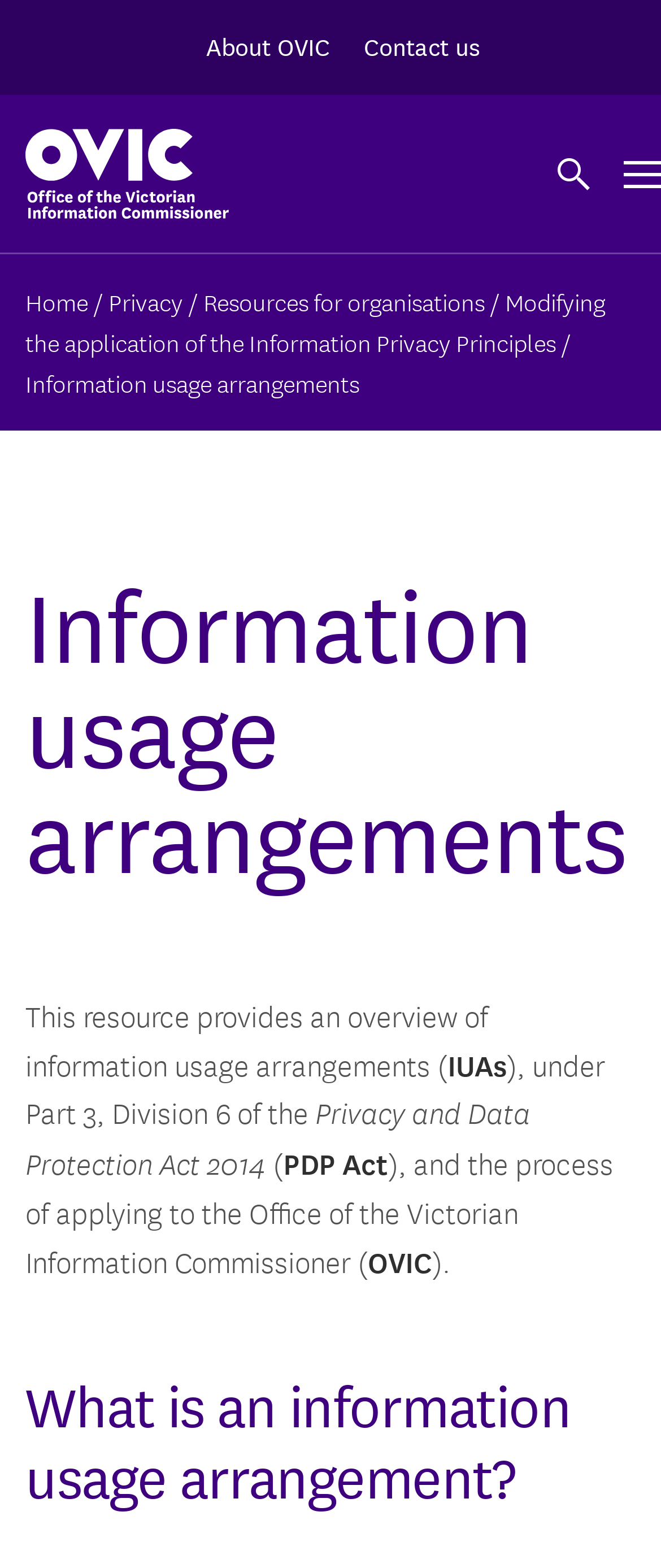Pinpoint the bounding box coordinates of the element that must be clicked to accomplish the following instruction: "Go to About OVIC". The coordinates should be in the format of four float numbers between 0 and 1, i.e., [left, top, right, bottom].

[0.312, 0.017, 0.499, 0.041]